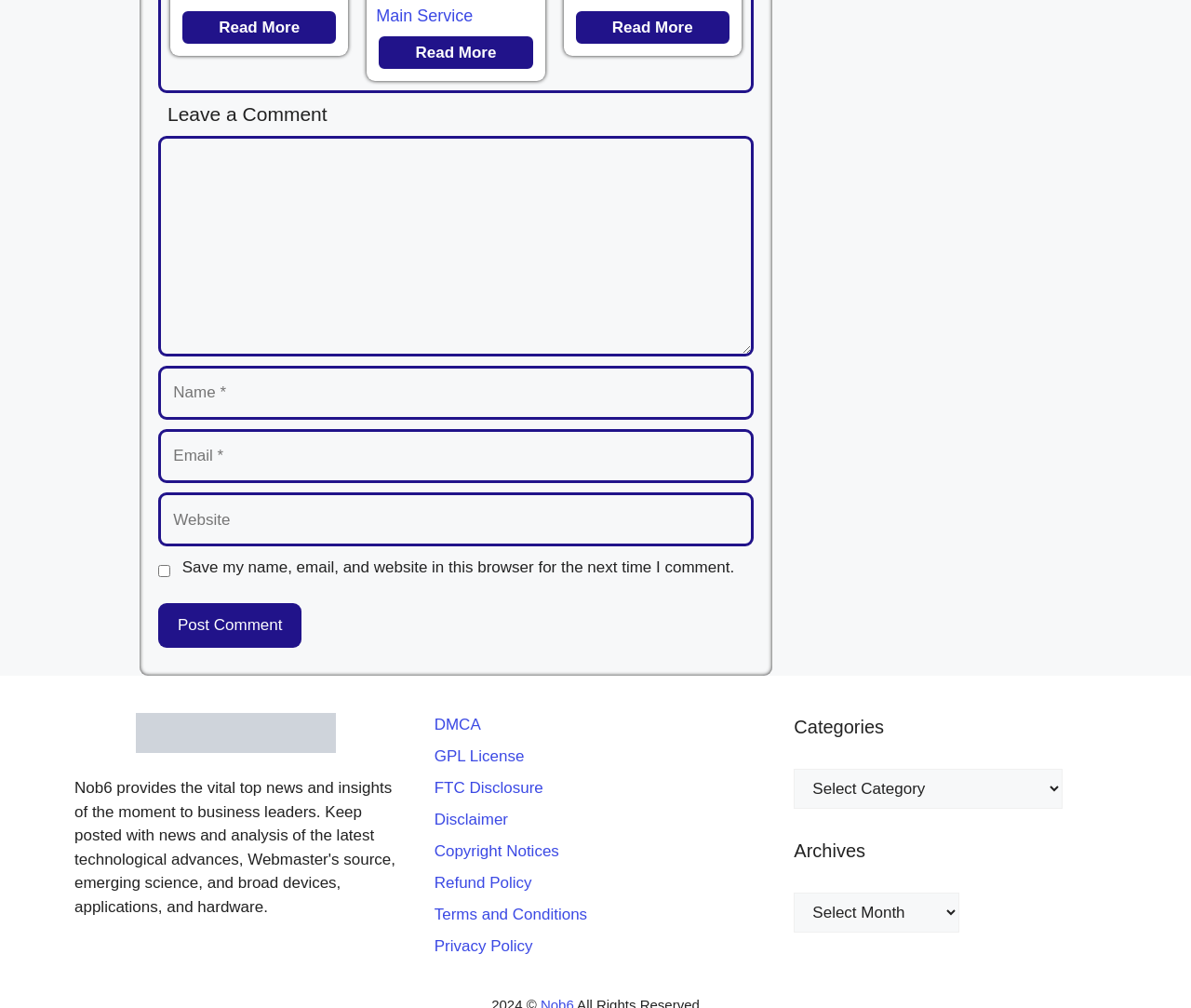Please identify the bounding box coordinates of the element on the webpage that should be clicked to follow this instruction: "Leave a comment". The bounding box coordinates should be given as four float numbers between 0 and 1, formatted as [left, top, right, bottom].

[0.133, 0.092, 0.633, 0.135]